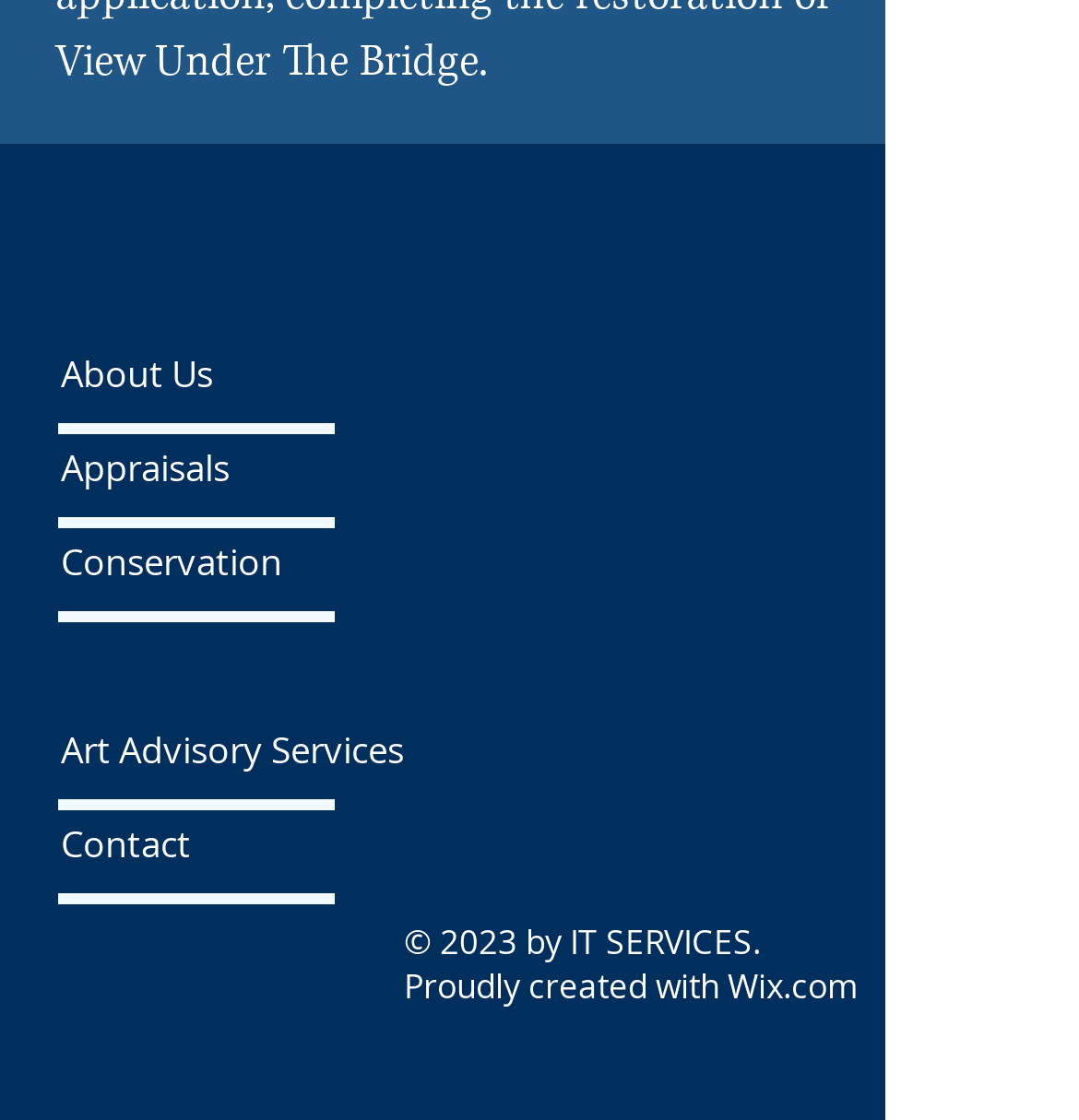Kindly determine the bounding box coordinates for the area that needs to be clicked to execute this instruction: "contact the company".

[0.056, 0.73, 0.351, 0.779]